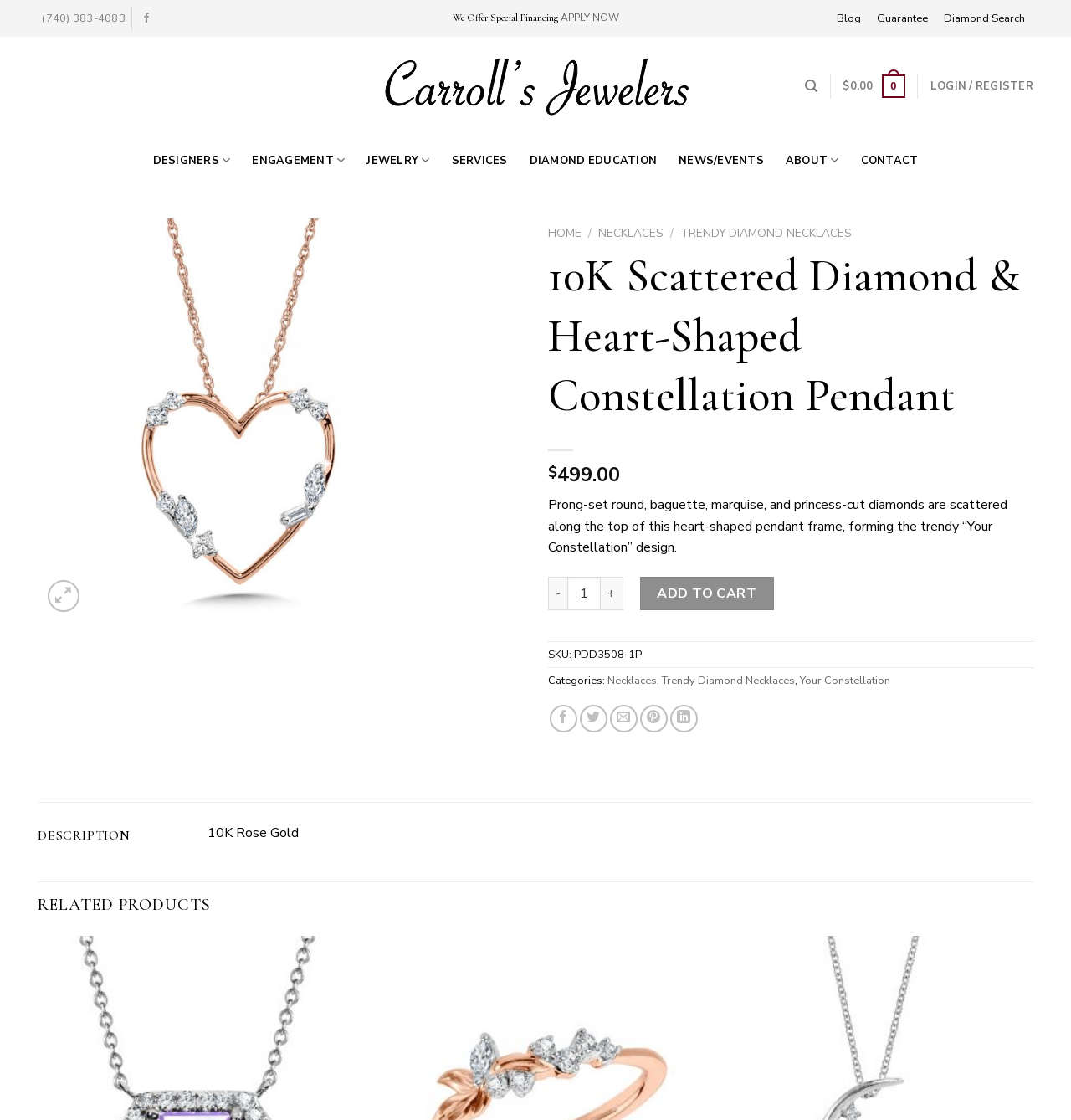Please specify the bounding box coordinates for the clickable region that will help you carry out the instruction: "Apply for special financing".

[0.523, 0.01, 0.578, 0.022]